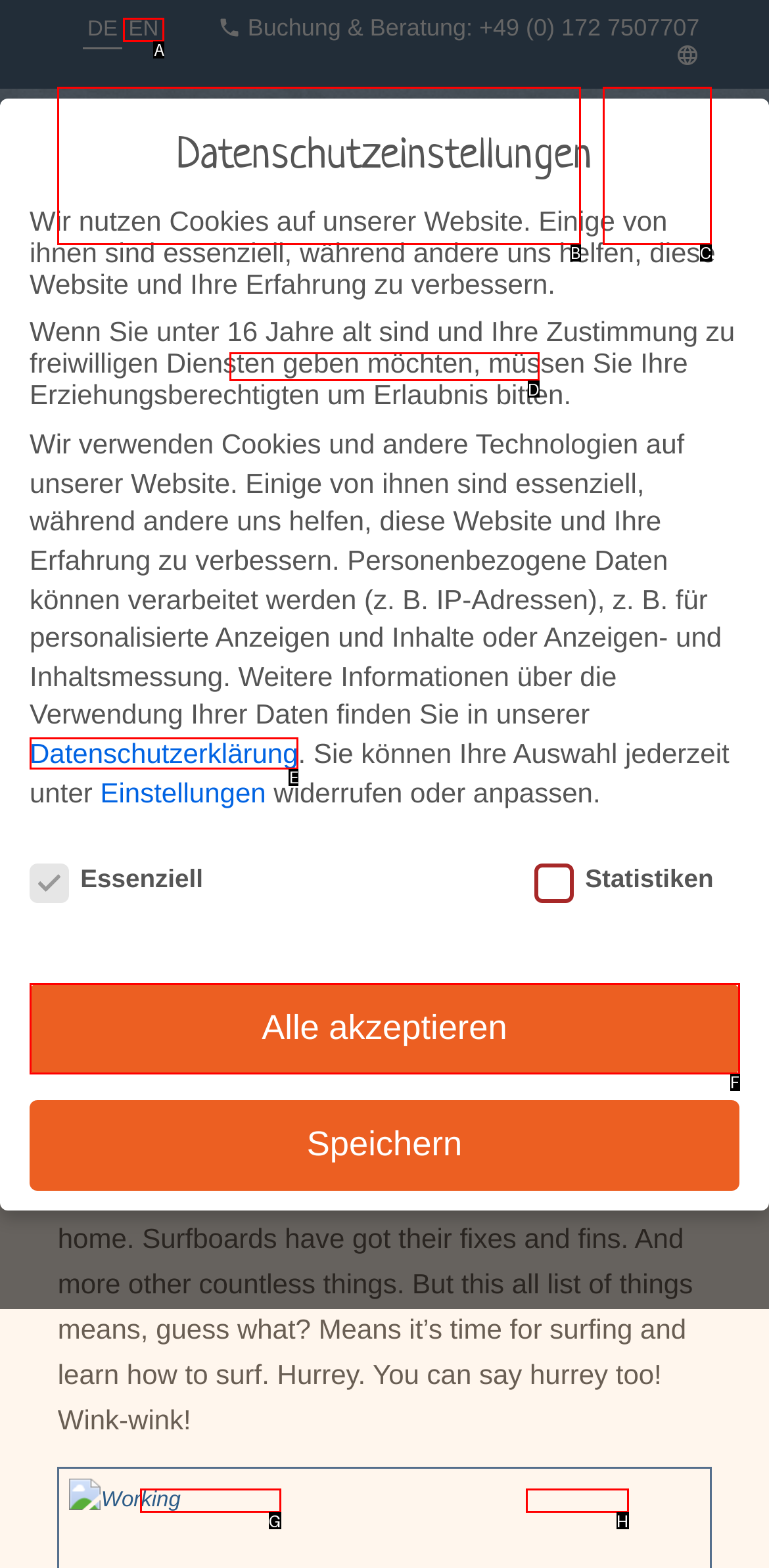From the available options, which lettered element should I click to complete this task: Read the 'SURFVILLA FRANKREICH' page?

D